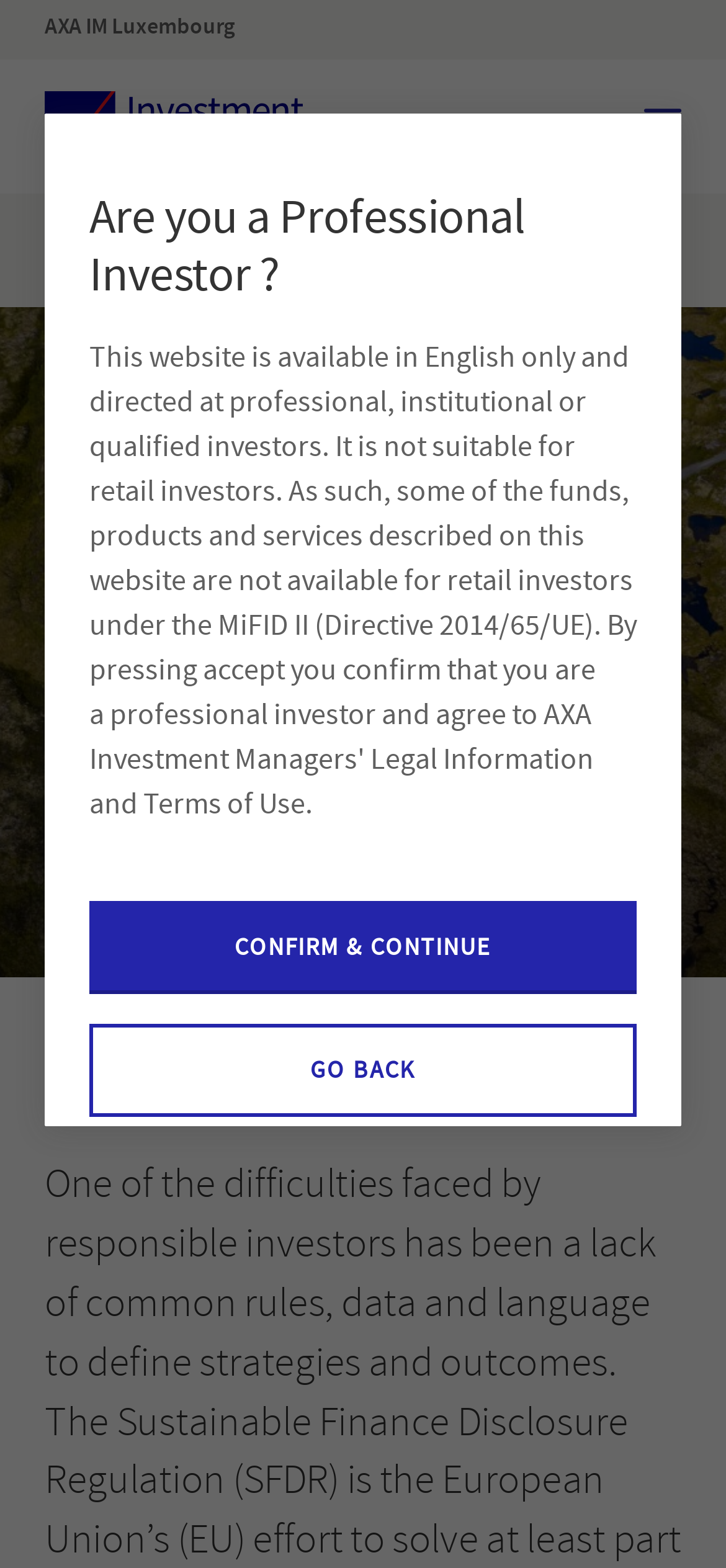Create an elaborate caption for the webpage.

The webpage is about the Sustainable Finance Disclosure Regulation (SFDR) and is directed at professional, institutional, or qualified investors. At the top of the page, there is a prominent warning message that takes up most of the screen, stating that the website is not suitable for retail investors and requiring users to confirm they are professional investors before proceeding. This message contains two buttons, "GO BACK" and "CONFIRM & CONTINUE", which are positioned side by side near the bottom of the message.

Below the warning message, there are two links, "AXA IM Luxembourg" and "AXA IM", which are positioned next to each other near the top-left corner of the page. The "AXA IM" link is accompanied by an image of the same name.

On the top-right corner of the page, there is a "Menu" button. When clicked, it reveals a link to "Responsible Investing".

The main content of the page is divided into two sections. The first section has a heading "Q&A: The EU’s SFDR sustainability rules" and a subheading with the same text. The second section has a heading "What is SFDR?" and is positioned below the first section.